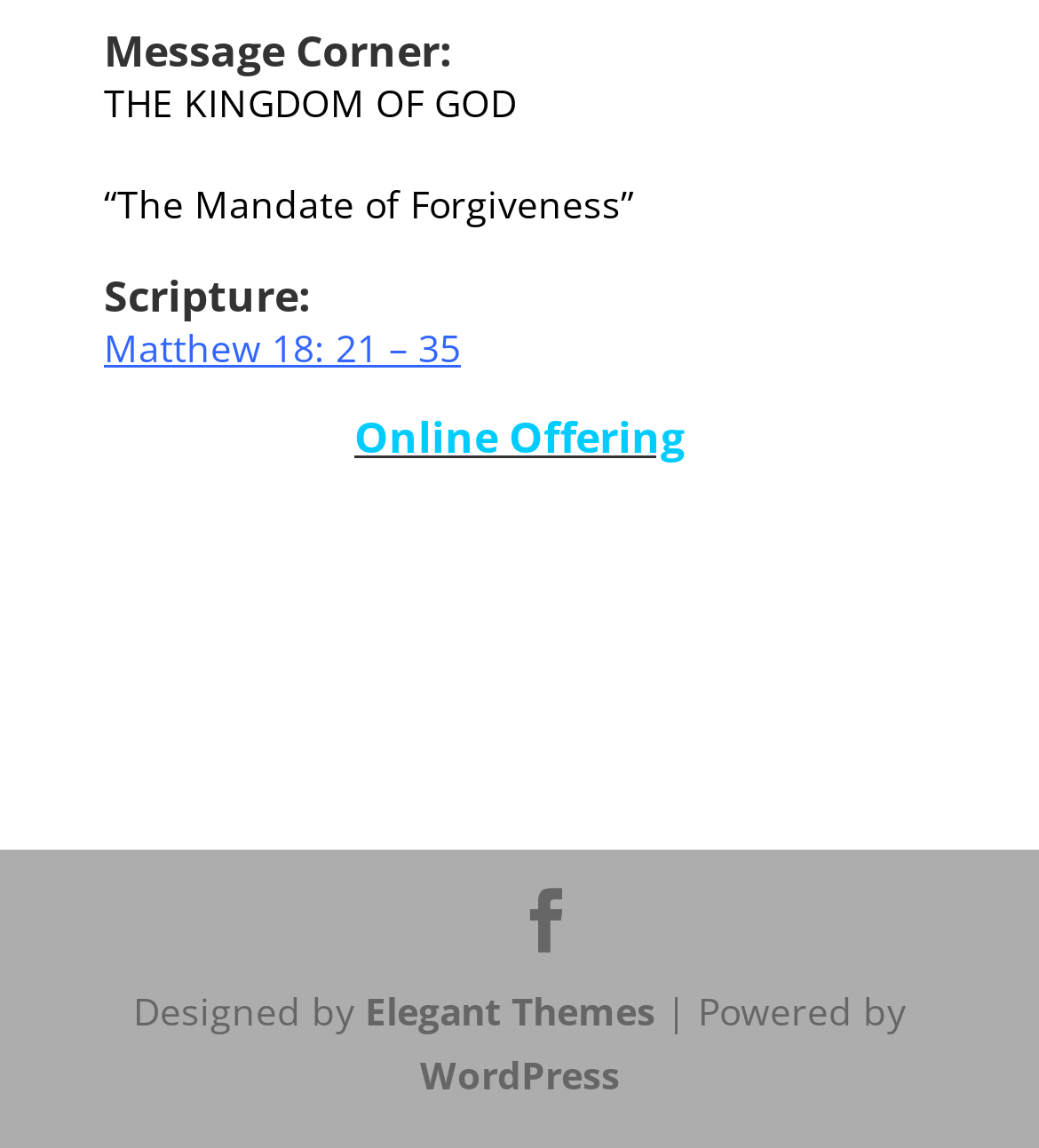Reply to the question with a single word or phrase:
What is the name of the online offering link?

Online Offering